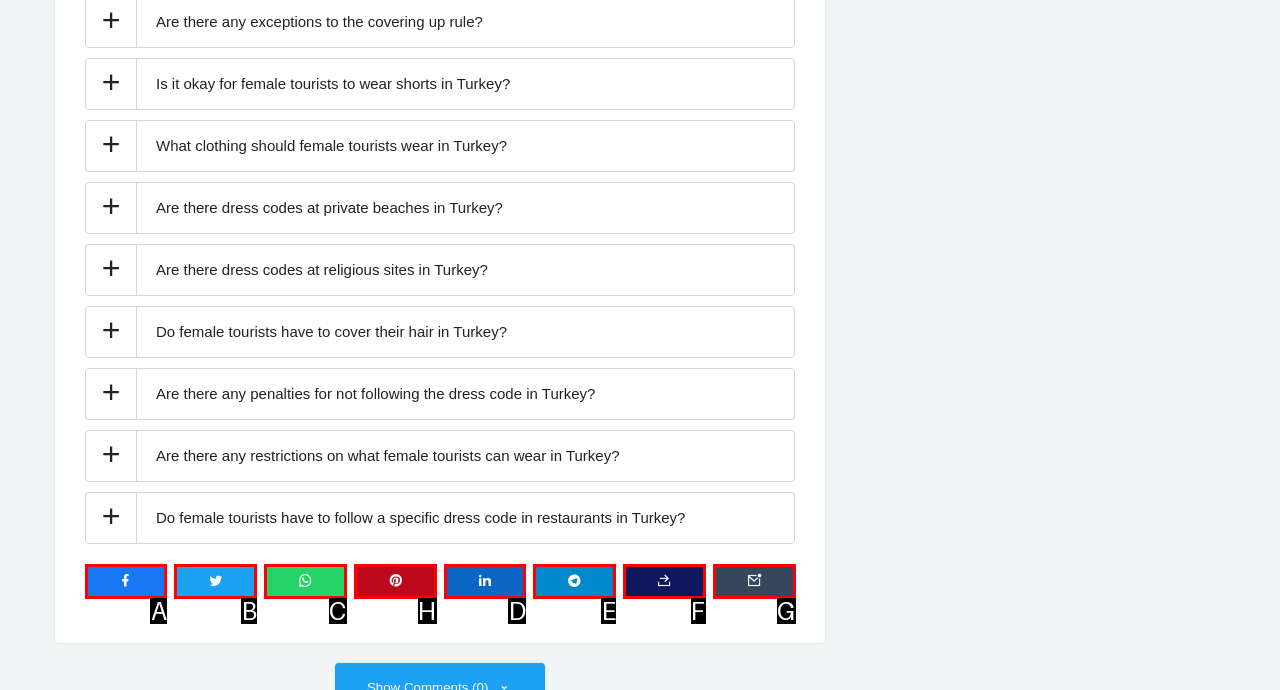From the given options, choose the one to complete the task: Share to Pinterest
Indicate the letter of the correct option.

H